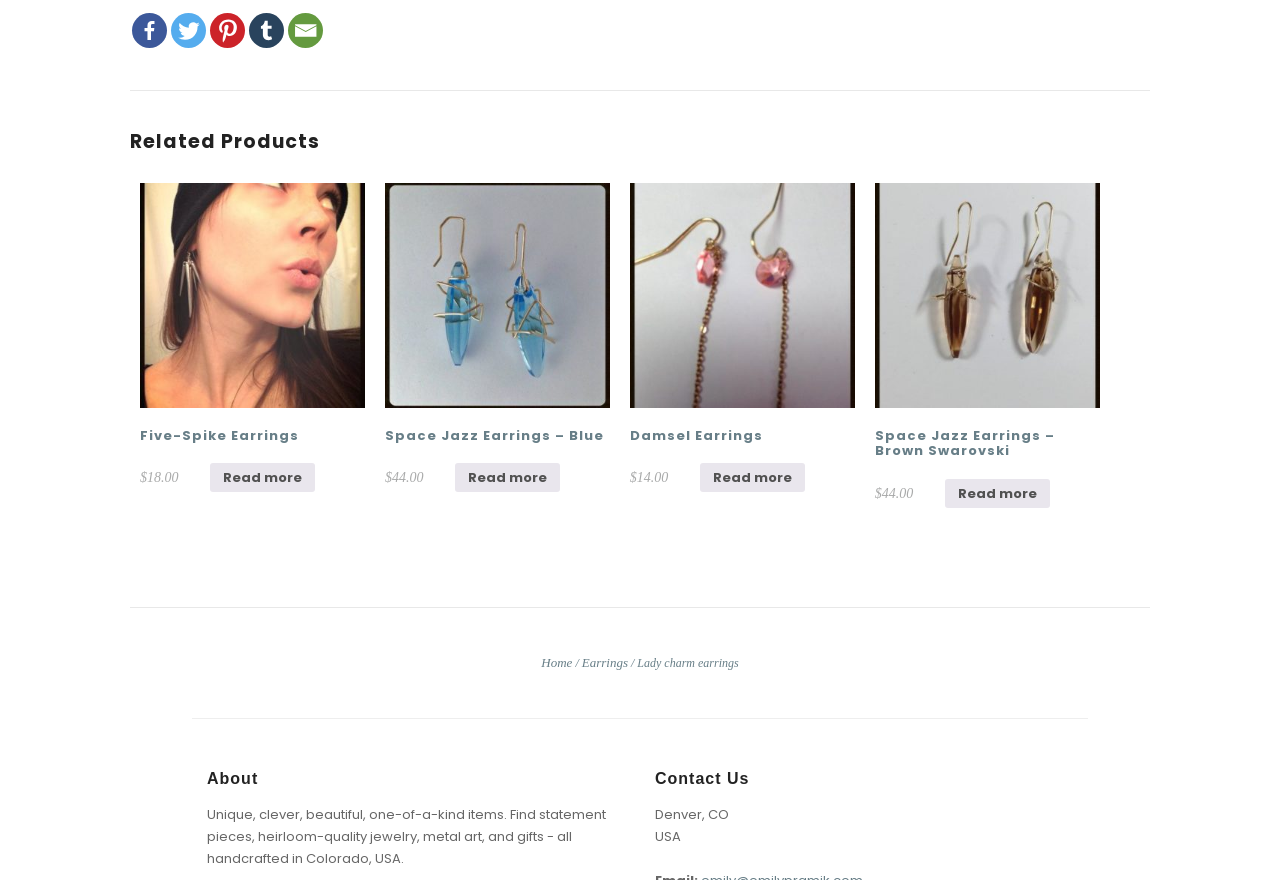Identify the bounding box coordinates of the area you need to click to perform the following instruction: "Read more about Space Jazz earrings - blue".

[0.356, 0.526, 0.438, 0.559]